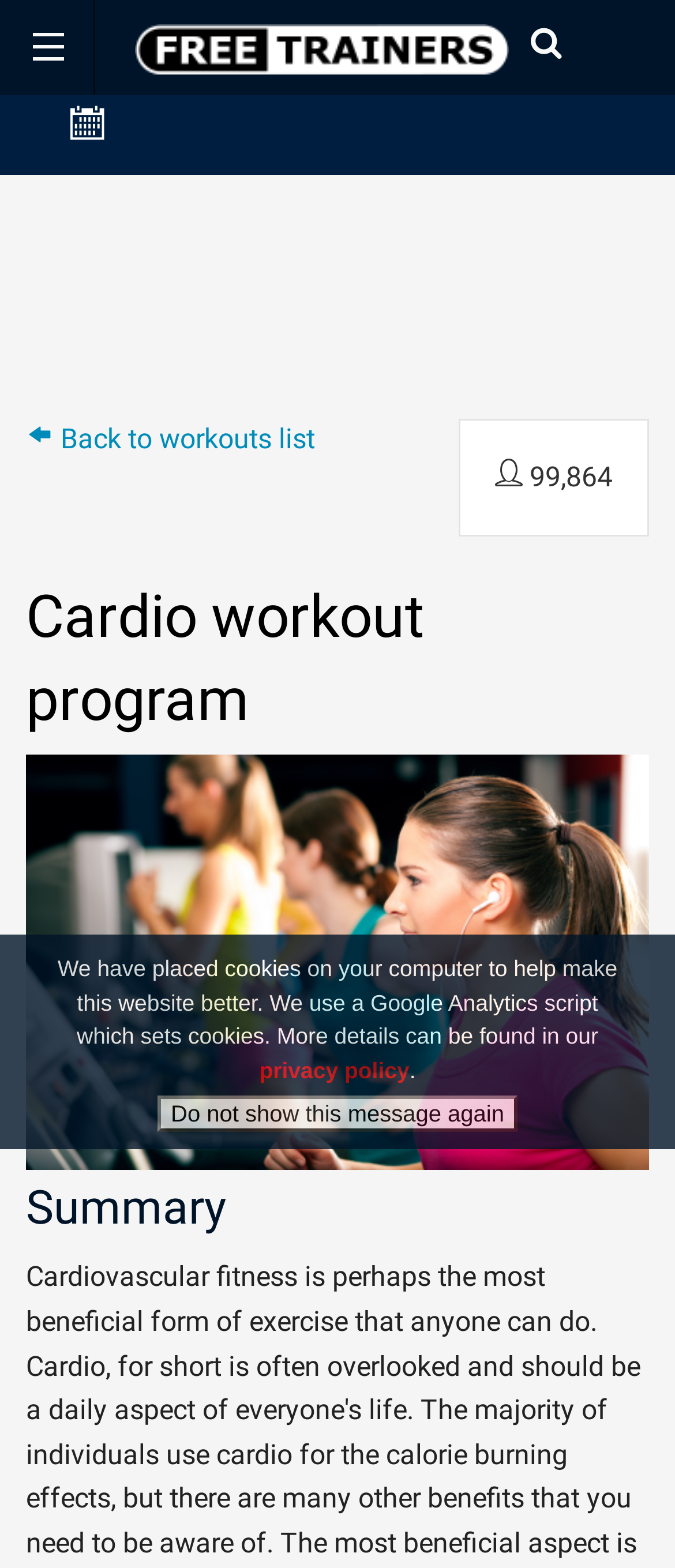Is there a back button to the workouts list?
Could you answer the question with a detailed and thorough explanation?

I found the answer by looking at the link element with the text 'c Back to workouts list' which is located near the top of the webpage, indicating that there is a back button to the workouts list.